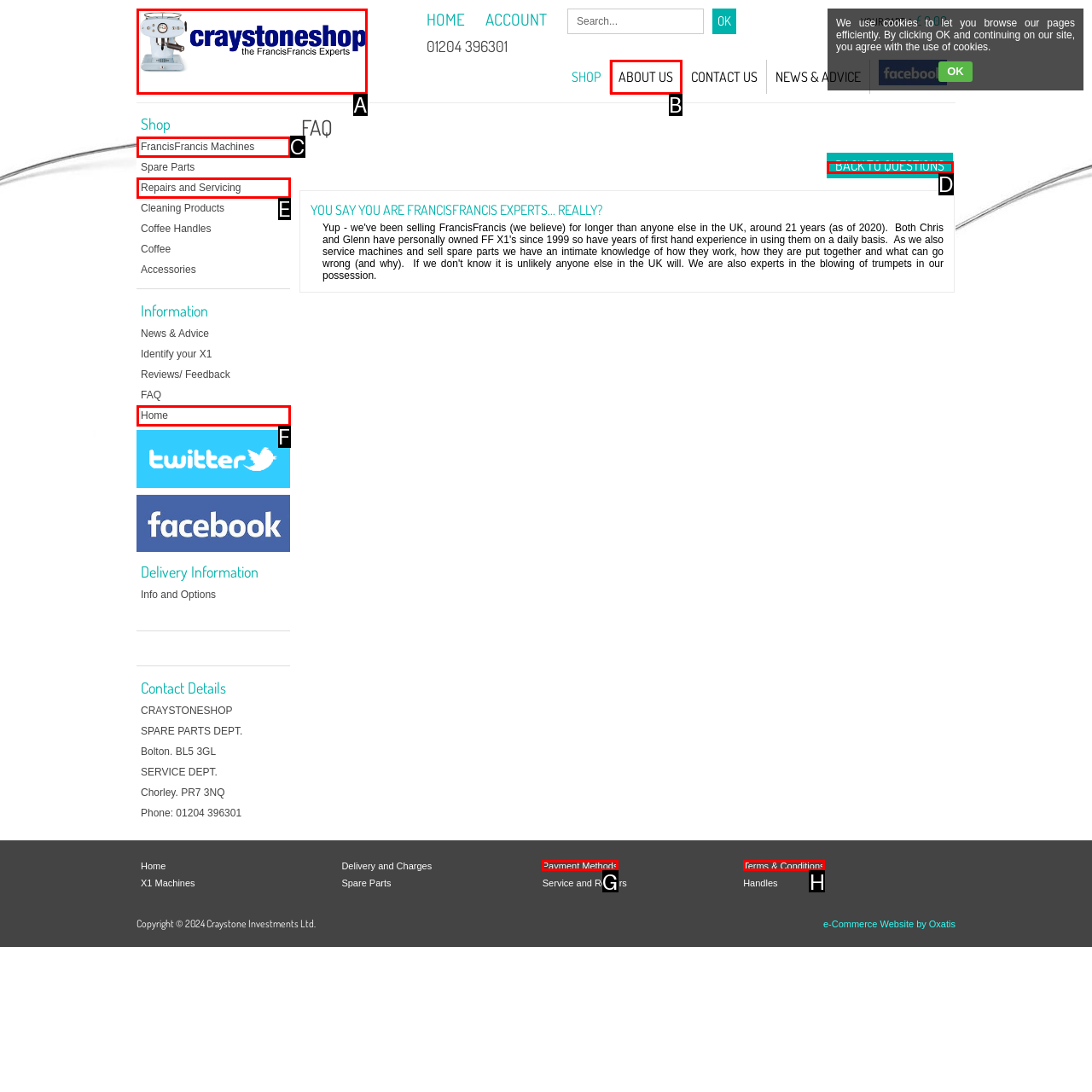For the task: Learn about FrancisFrancis machines, tell me the letter of the option you should click. Answer with the letter alone.

C